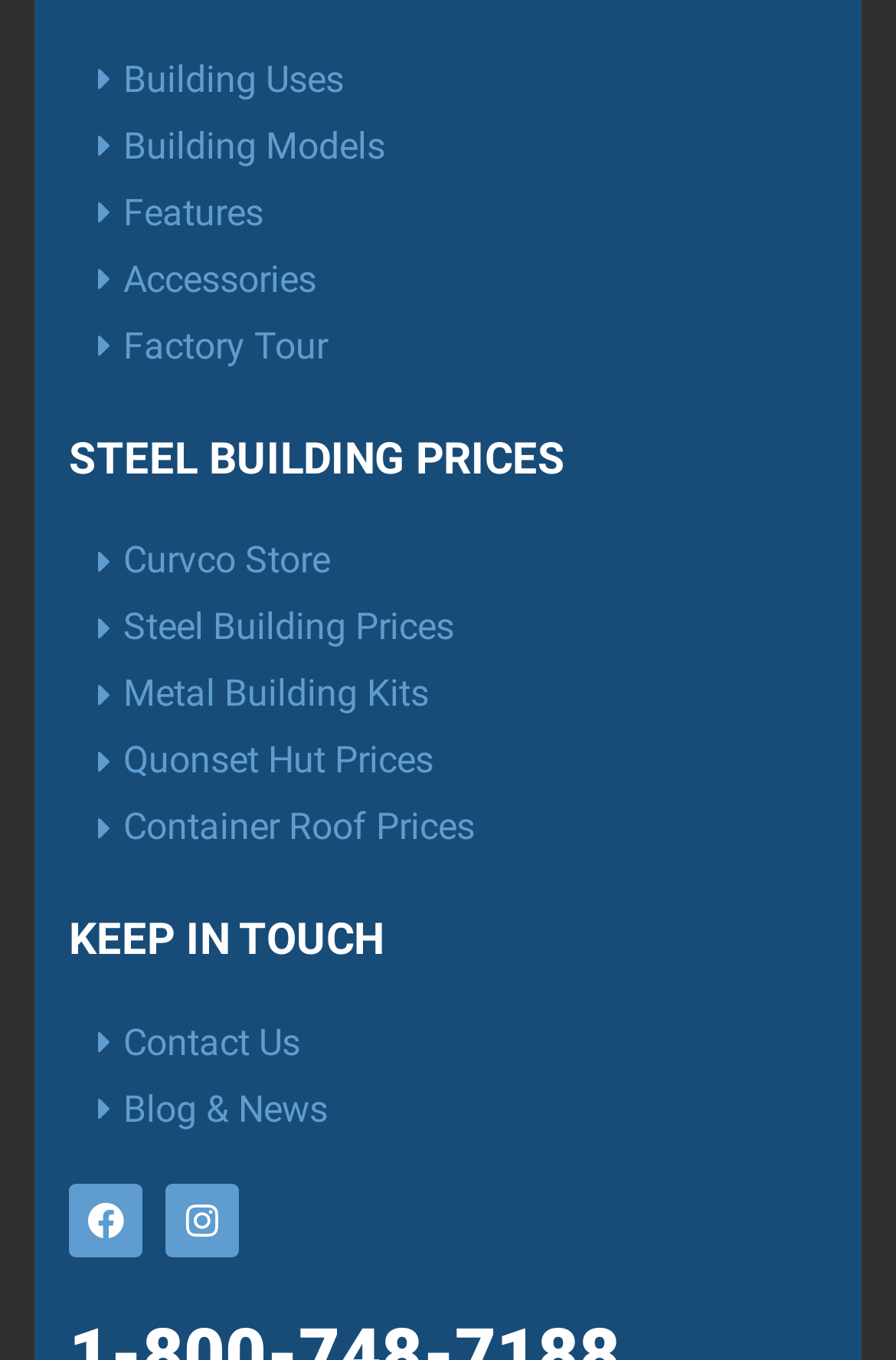Please identify the bounding box coordinates of the region to click in order to complete the task: "Visit World Community Grid". The coordinates must be four float numbers between 0 and 1, specified as [left, top, right, bottom].

None